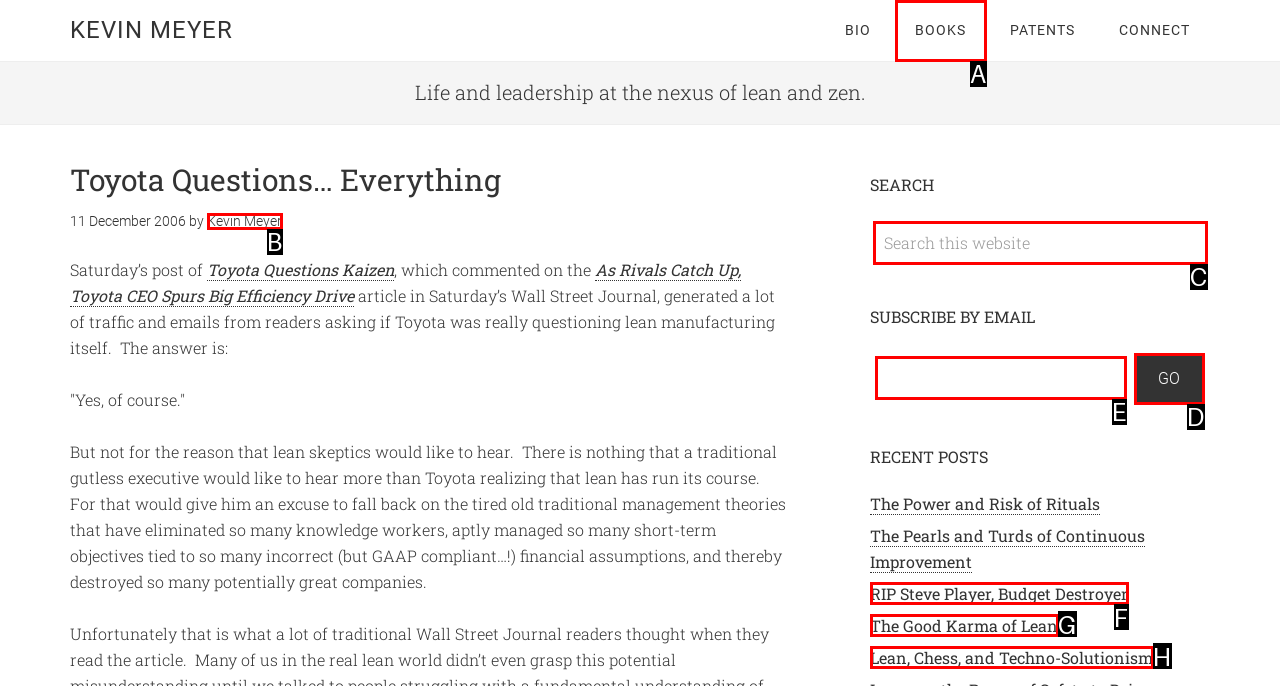Which UI element should you click on to achieve the following task: Subscribe by email? Provide the letter of the correct option.

E